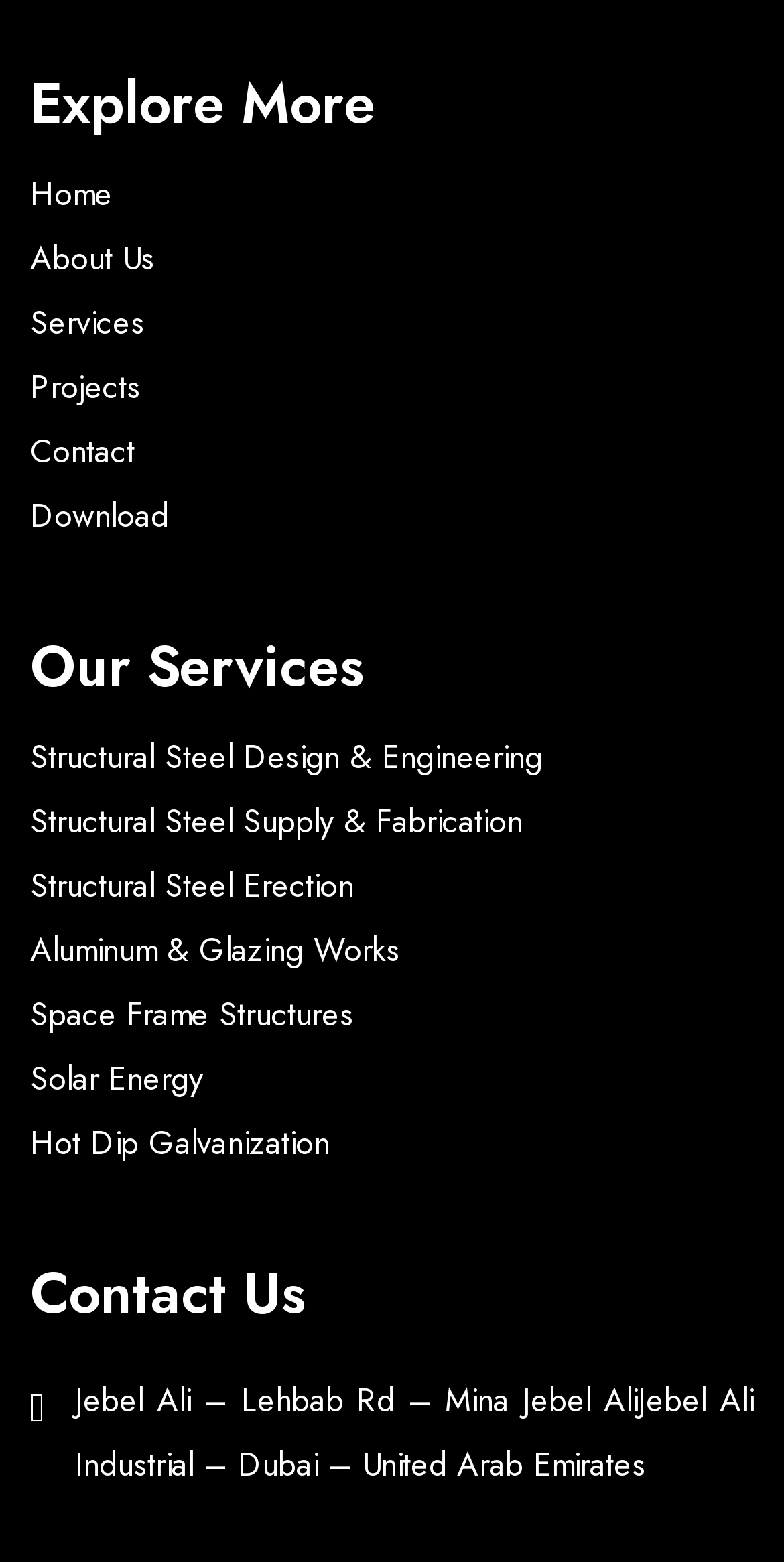Please identify the bounding box coordinates of the element I need to click to follow this instruction: "Explore more services".

[0.038, 0.049, 0.962, 0.085]